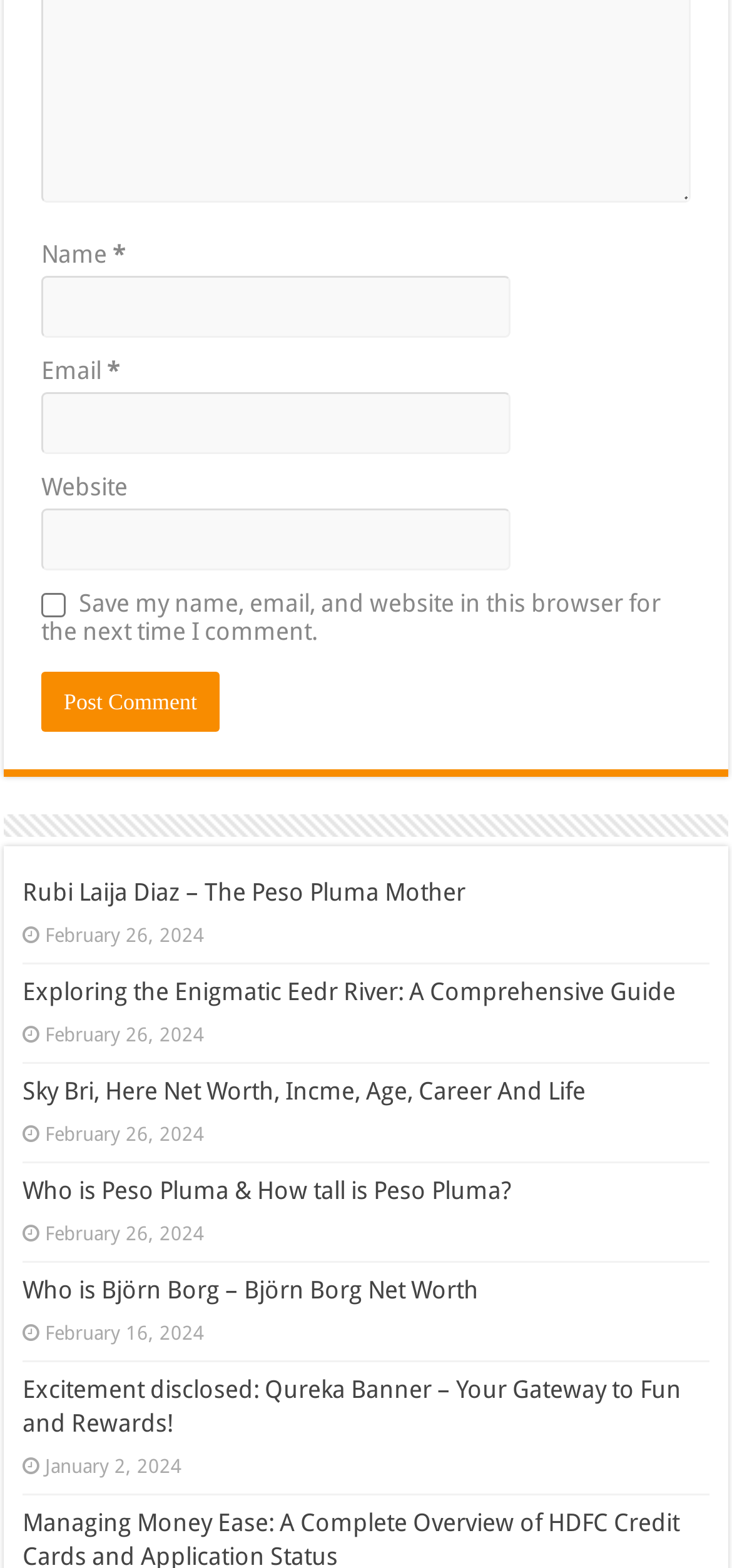Please determine the bounding box coordinates of the area that needs to be clicked to complete this task: 'Visit the 'Rubi Laija Diaz – The Peso Pluma Mother' page'. The coordinates must be four float numbers between 0 and 1, formatted as [left, top, right, bottom].

[0.031, 0.56, 0.636, 0.578]